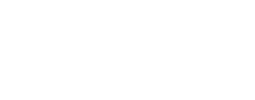What type of content is emphasized in the slideshow?
Use the image to give a comprehensive and detailed response to the question.

The slideshow appears to emphasize visually engaging content that reflects the brand's identity and messaging, indicating that the business or blog wants to showcase its services and capabilities in an attractive and captivating way.